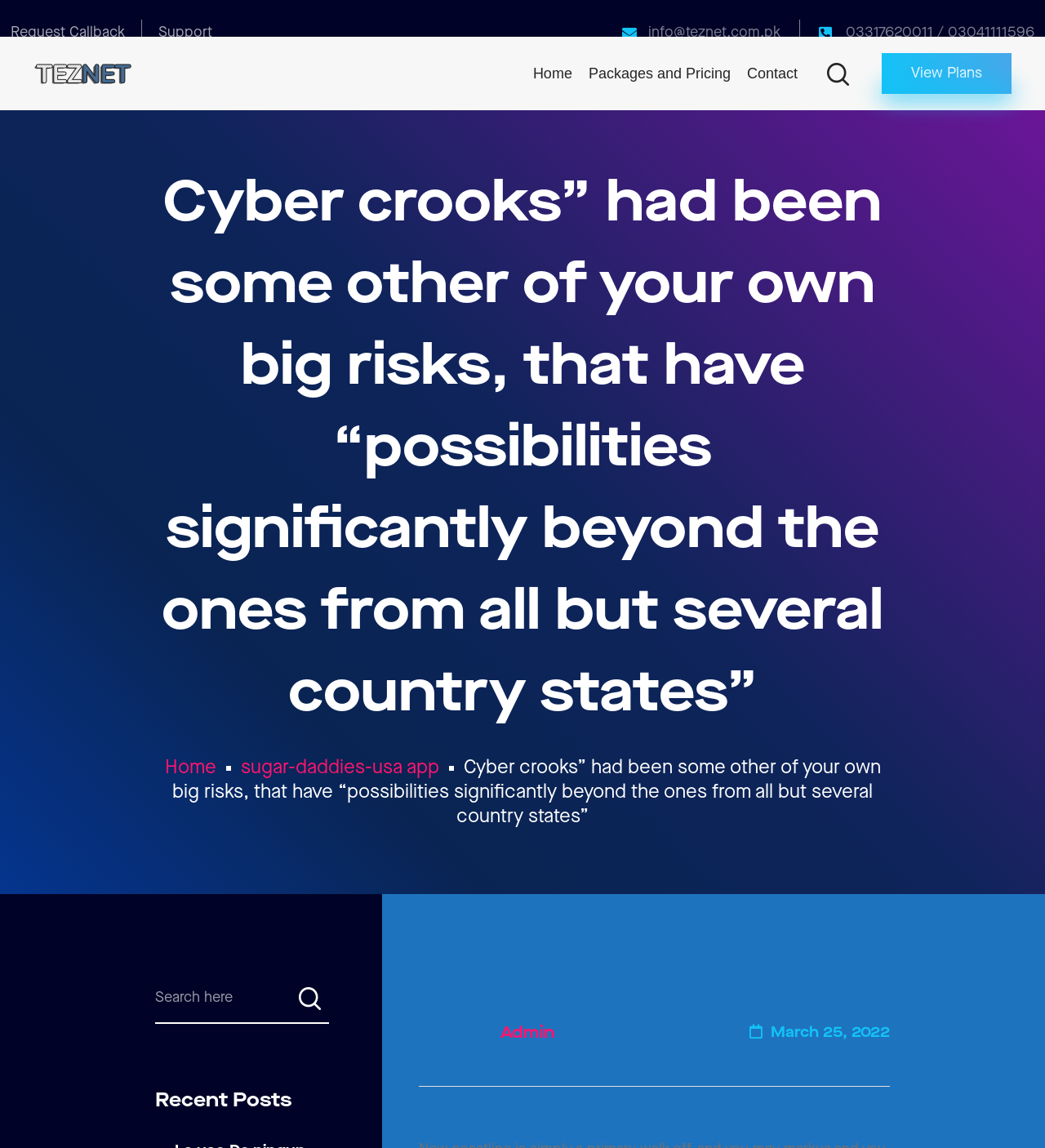Utilize the details in the image to give a detailed response to the question: What is the date mentioned on the page?

I found the date by looking at the bottom of the page, where it says 'March 25, 2022'. This date is likely the date of a post or an update.